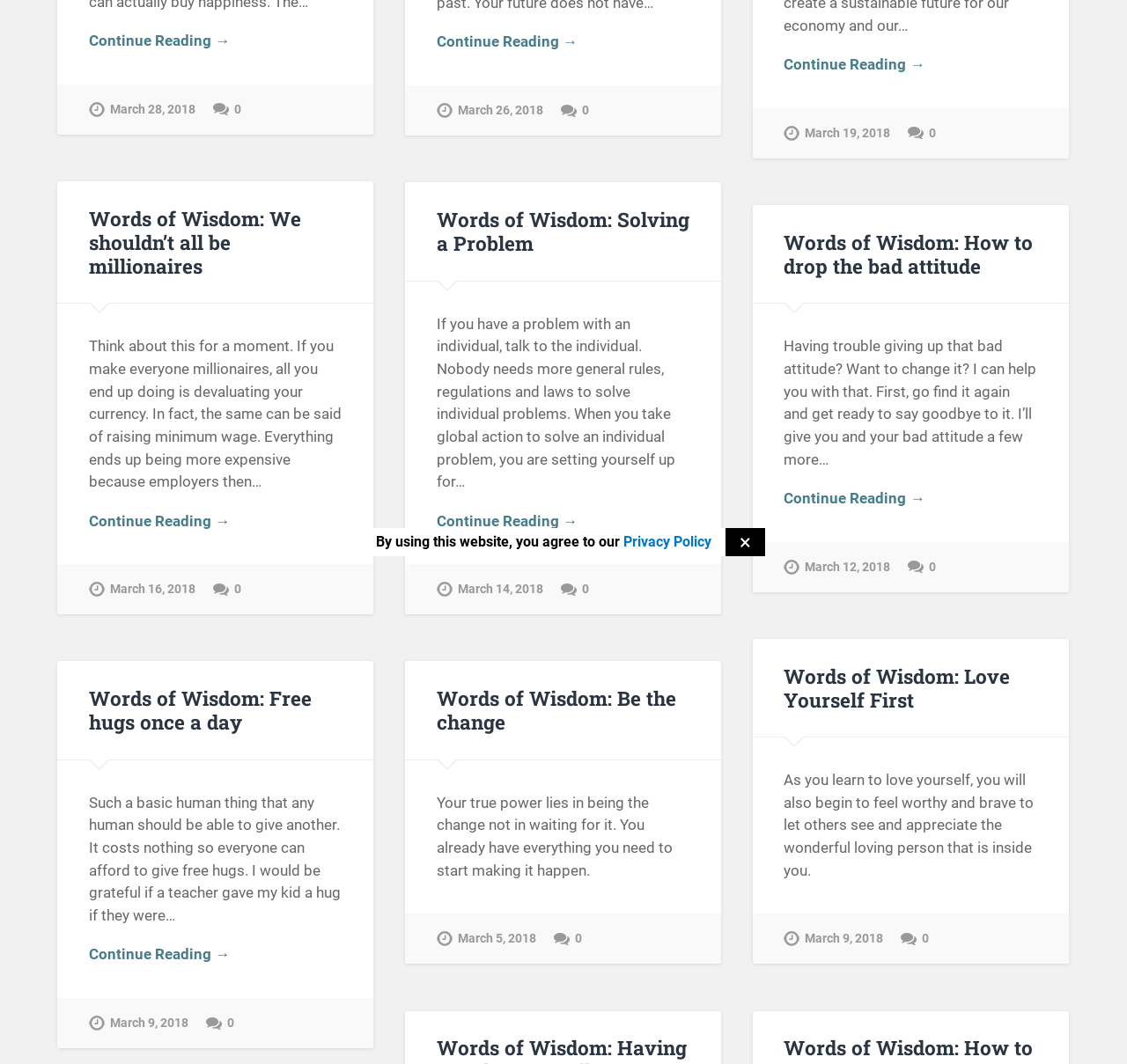Using the provided description Privacy Policy, find the bounding box coordinates for the UI element. Provide the coordinates in (top-left x, top-left y, bottom-right x, bottom-right y) format, ensuring all values are between 0 and 1.

[0.553, 0.501, 0.631, 0.517]